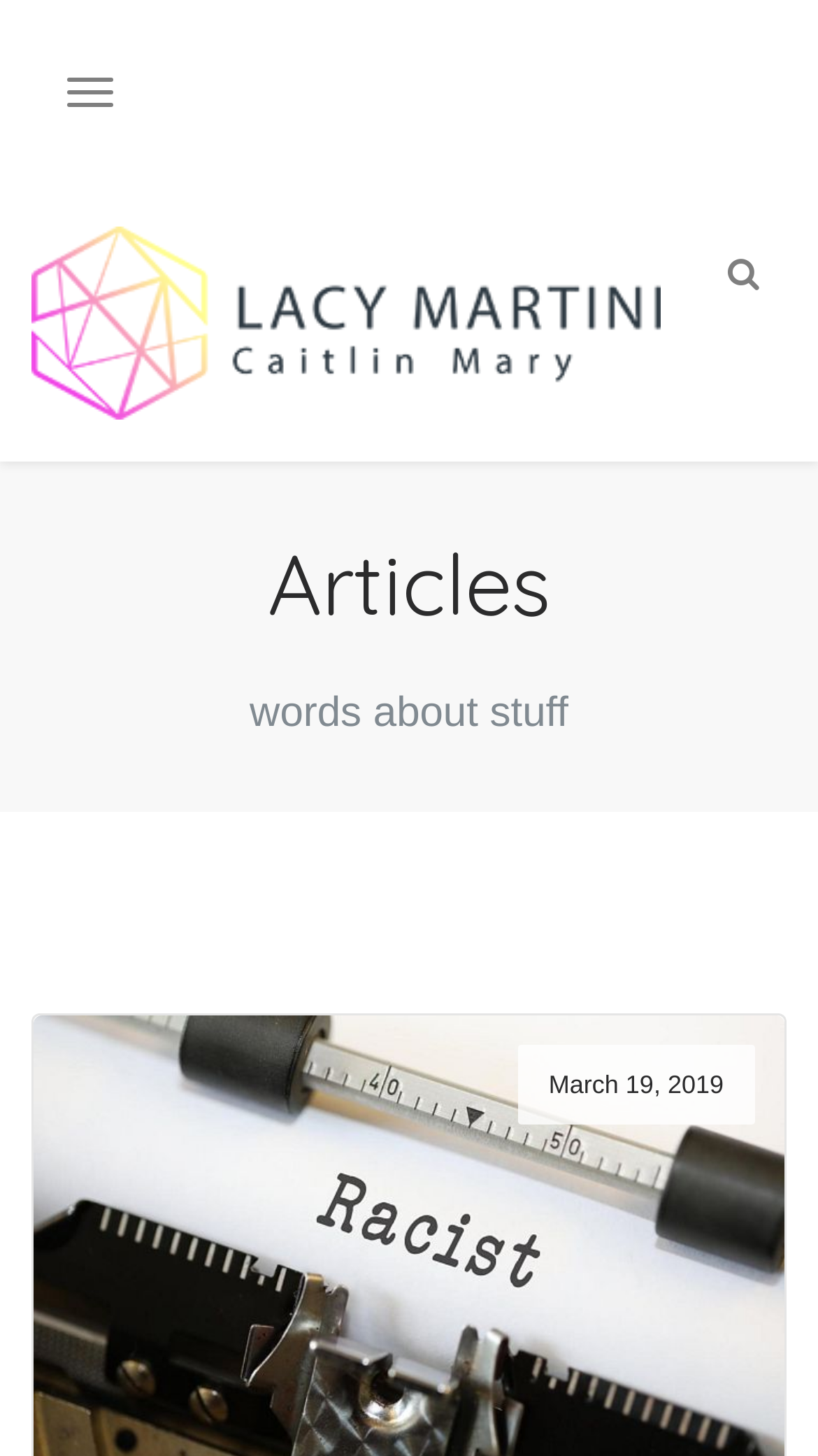How many main sections are visible on the webpage?
Relying on the image, give a concise answer in one word or a brief phrase.

Two